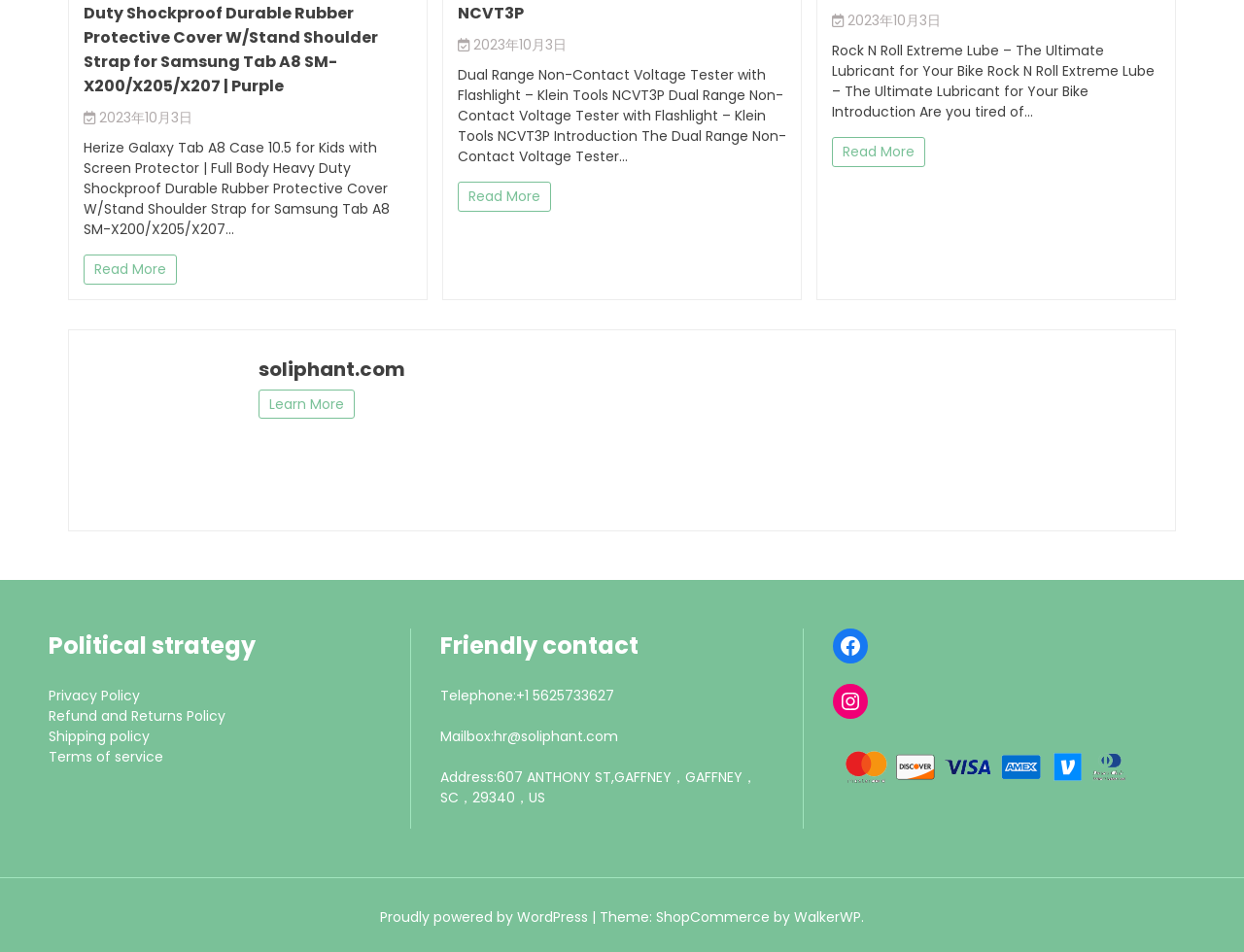Please determine the bounding box coordinates of the element to click in order to execute the following instruction: "Check the website's theme". The coordinates should be four float numbers between 0 and 1, specified as [left, top, right, bottom].

[0.638, 0.953, 0.692, 0.973]